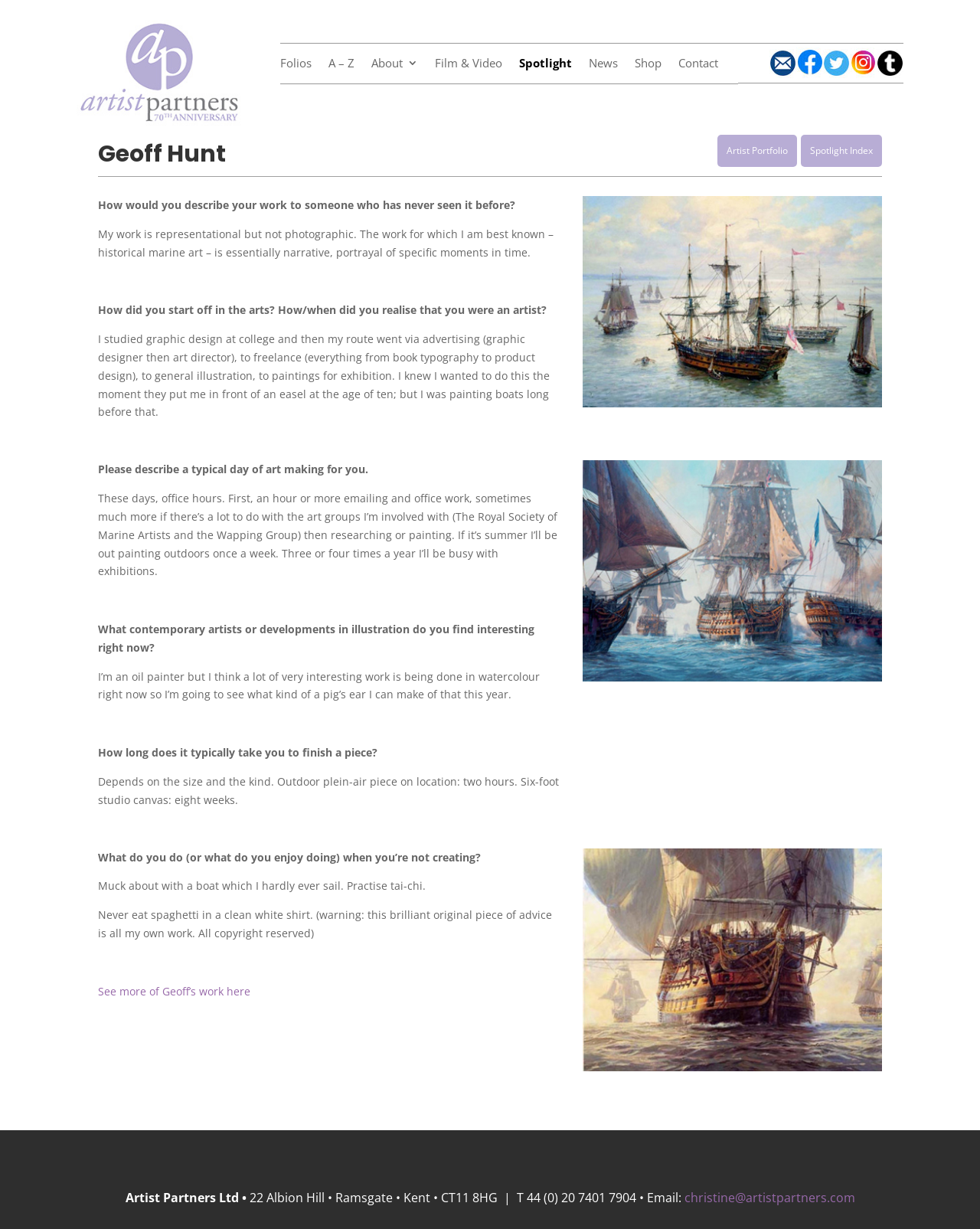Please locate the clickable area by providing the bounding box coordinates to follow this instruction: "Click on the 'Folios' link".

[0.286, 0.046, 0.318, 0.06]